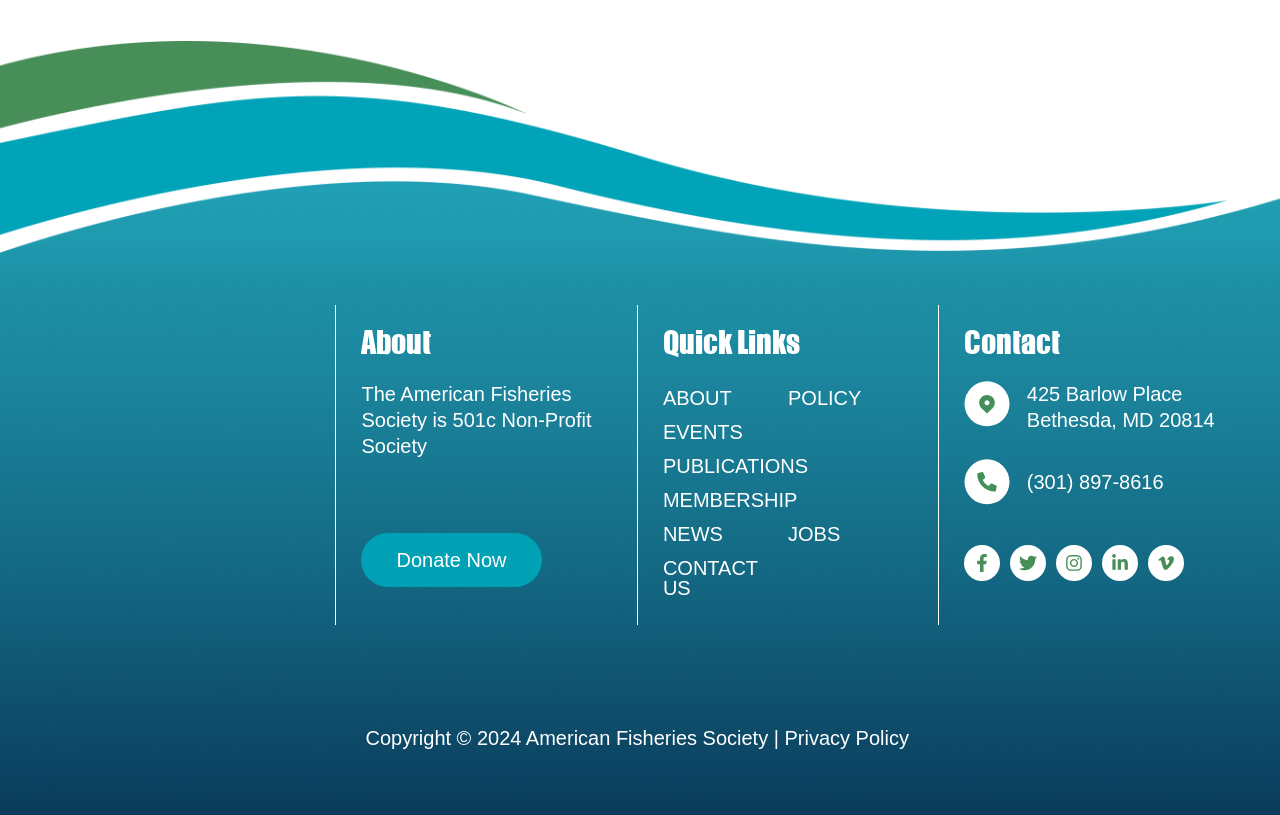Please specify the bounding box coordinates of the element that should be clicked to execute the given instruction: 'Click on Donate Now'. Ensure the coordinates are four float numbers between 0 and 1, expressed as [left, top, right, bottom].

[0.282, 0.655, 0.423, 0.721]